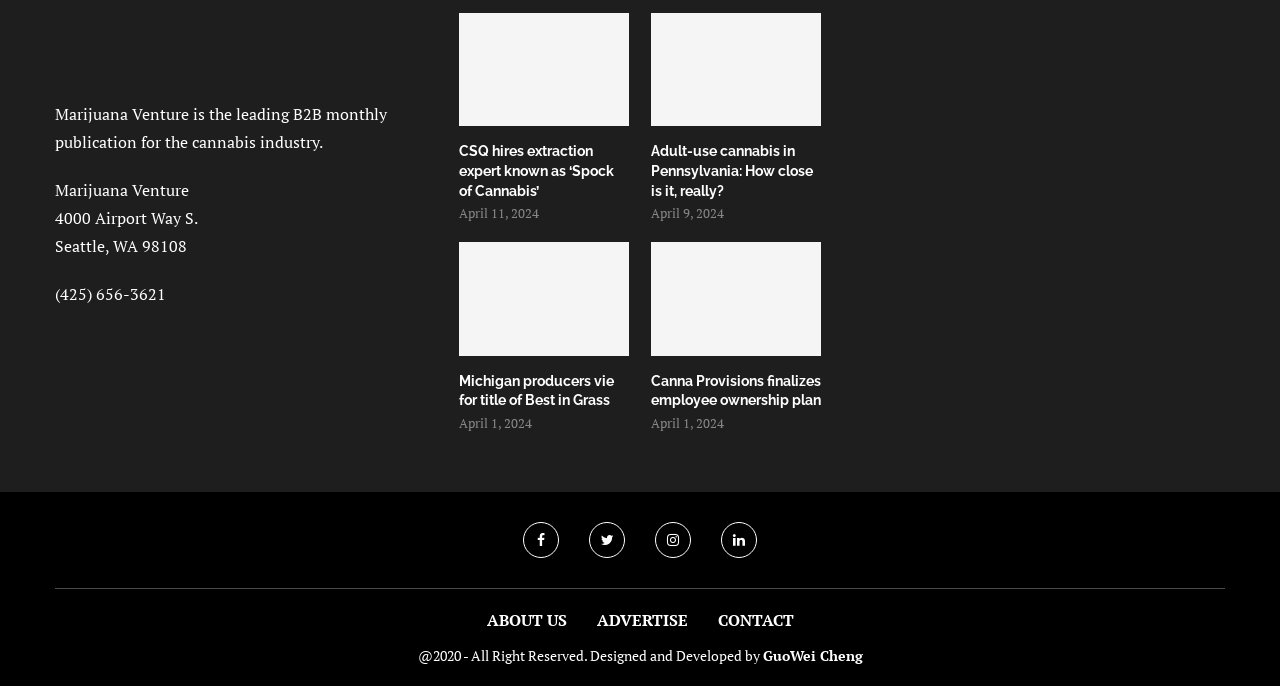Please locate the bounding box coordinates of the element that should be clicked to complete the given instruction: "Read the article about adult-use cannabis in Pennsylvania".

[0.508, 0.019, 0.642, 0.184]